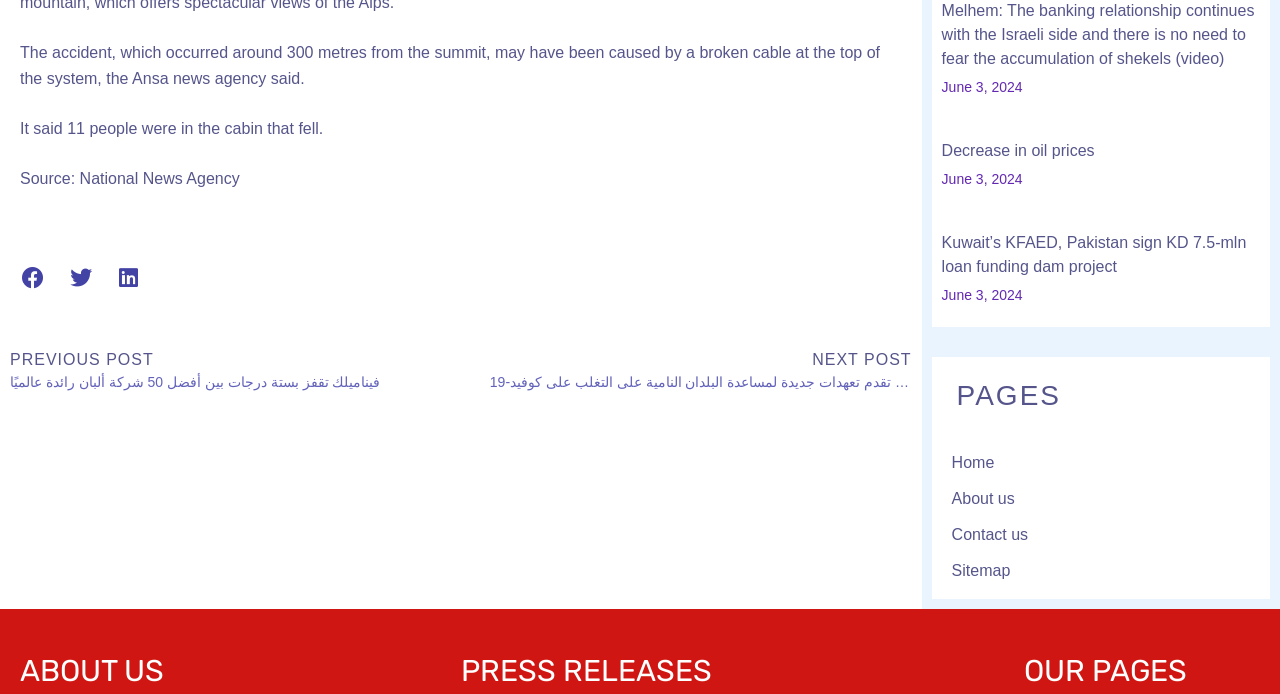Locate the bounding box coordinates of the element that needs to be clicked to carry out the instruction: "Read about us". The coordinates should be given as four float numbers ranging from 0 to 1, i.e., [left, top, right, bottom].

[0.743, 0.693, 0.984, 0.745]